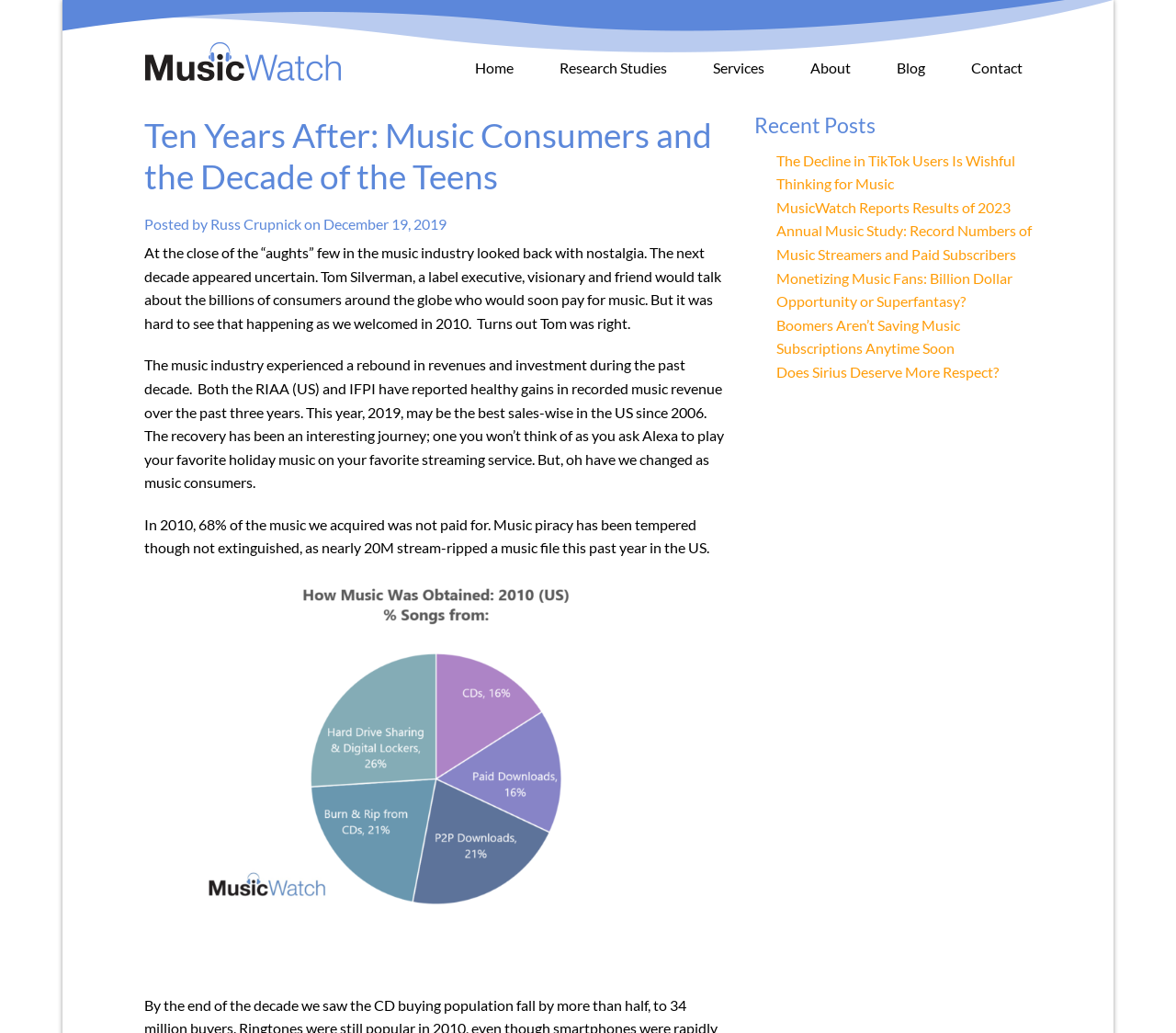Find the bounding box coordinates of the element to click in order to complete the given instruction: "View the 'Recent Posts'."

None